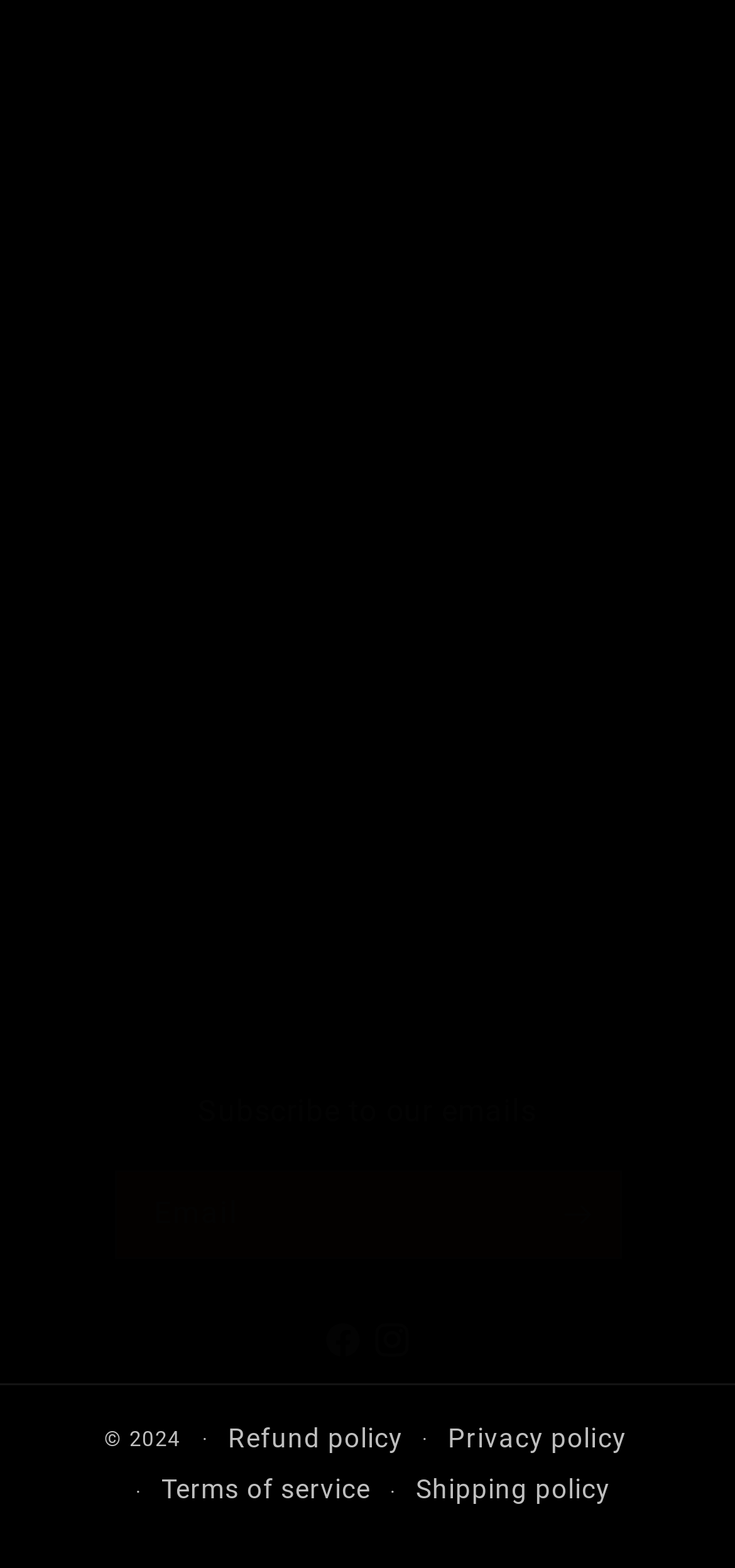Please specify the coordinates of the bounding box for the element that should be clicked to carry out this instruction: "Subscribe to the newsletter". The coordinates must be four float numbers between 0 and 1, formatted as [left, top, right, bottom].

[0.729, 0.746, 0.842, 0.802]